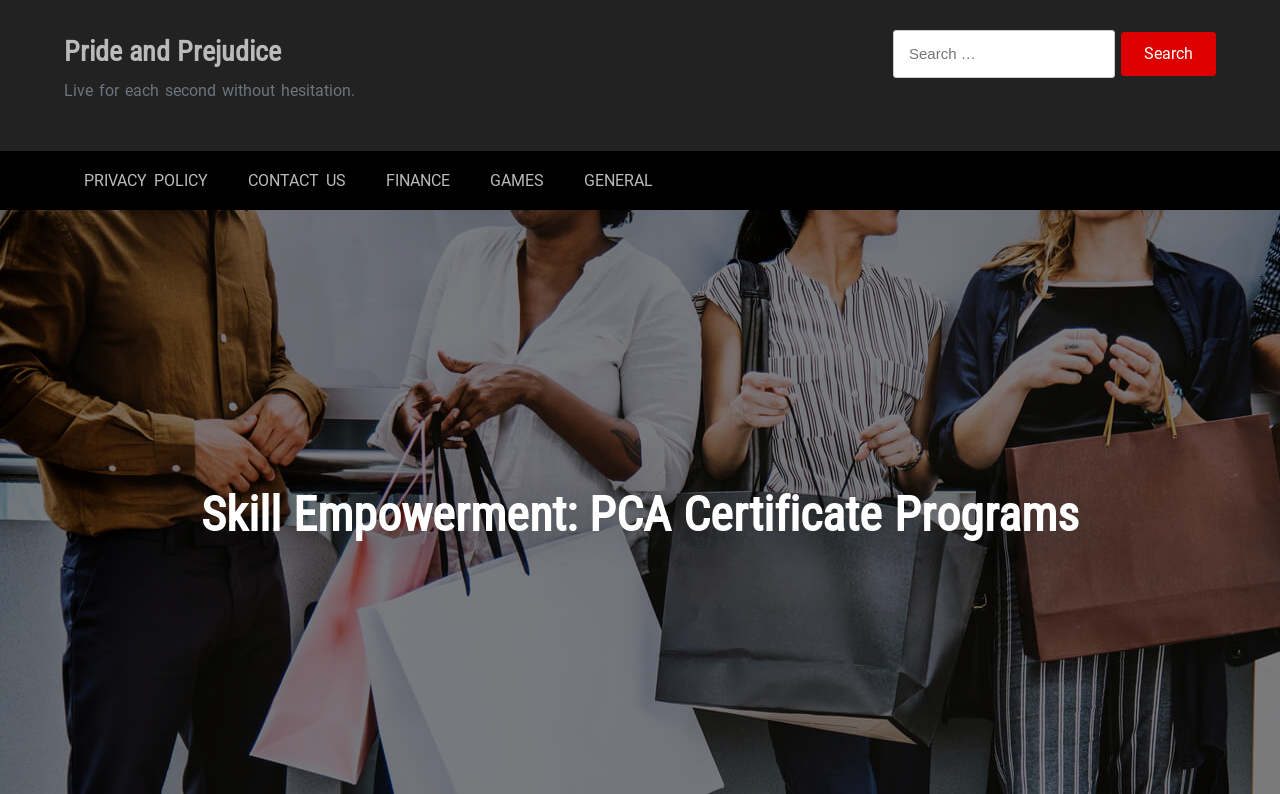Determine the bounding box coordinates of the clickable element necessary to fulfill the instruction: "Click Search". Provide the coordinates as four float numbers within the 0 to 1 range, i.e., [left, top, right, bottom].

[0.876, 0.04, 0.95, 0.095]